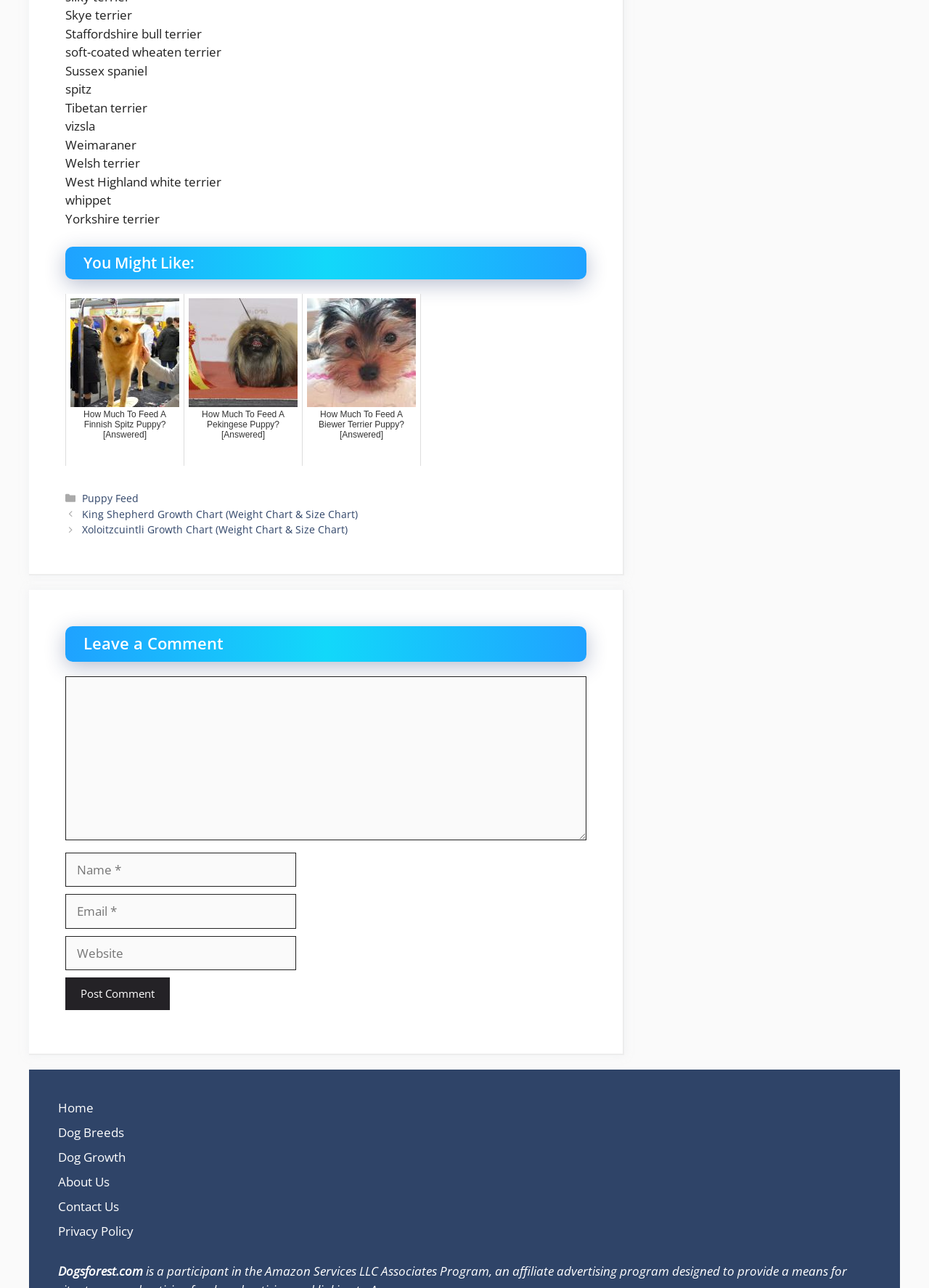Please find the bounding box coordinates for the clickable element needed to perform this instruction: "Click on the 'How Much To Feed A Finnish Spitz Puppy? [Answered]' link".

[0.07, 0.228, 0.198, 0.362]